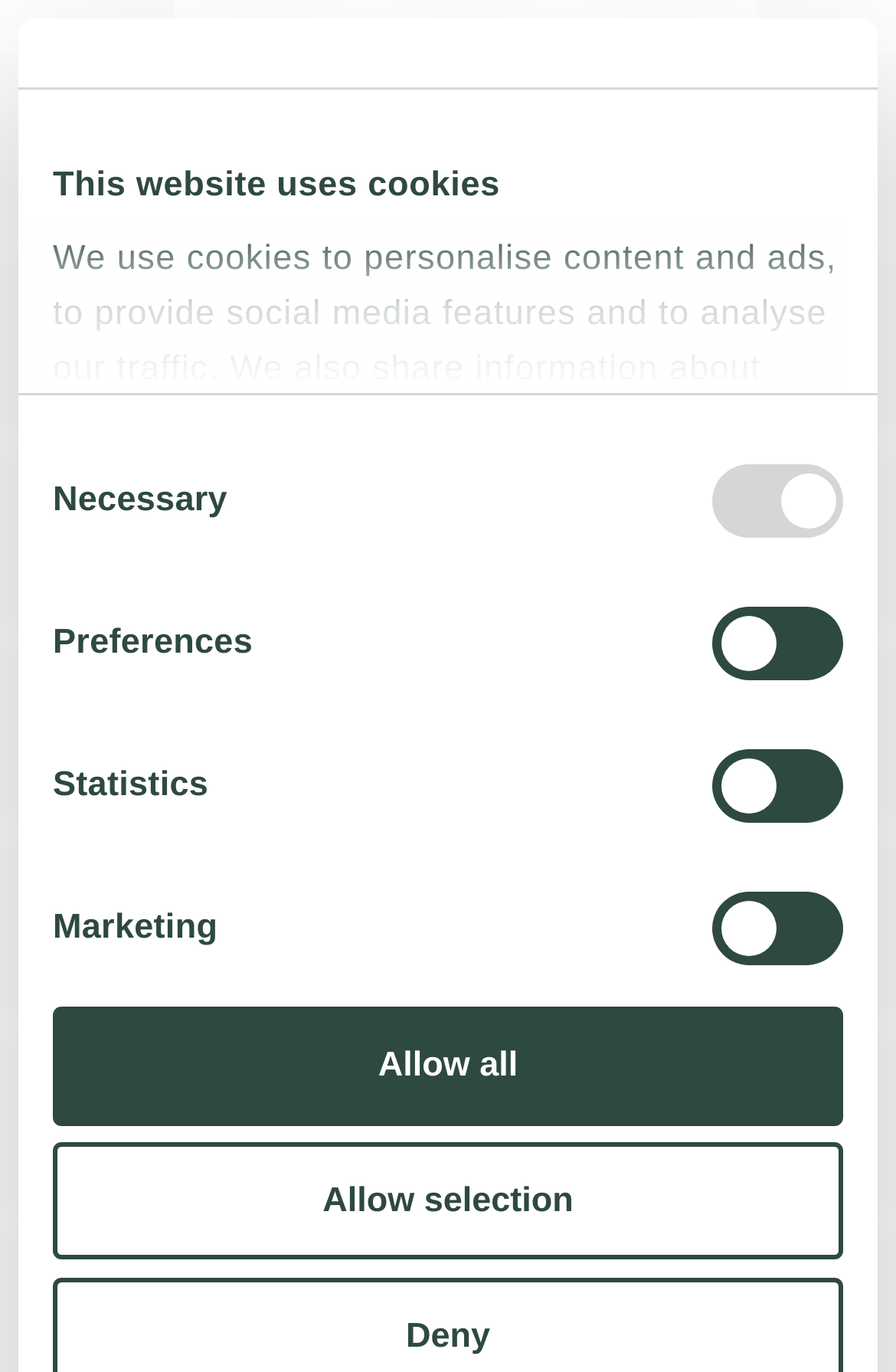Please determine the bounding box coordinates for the element with the description: "title="Castello di Postignano"".

[0.421, 0.017, 0.579, 0.121]